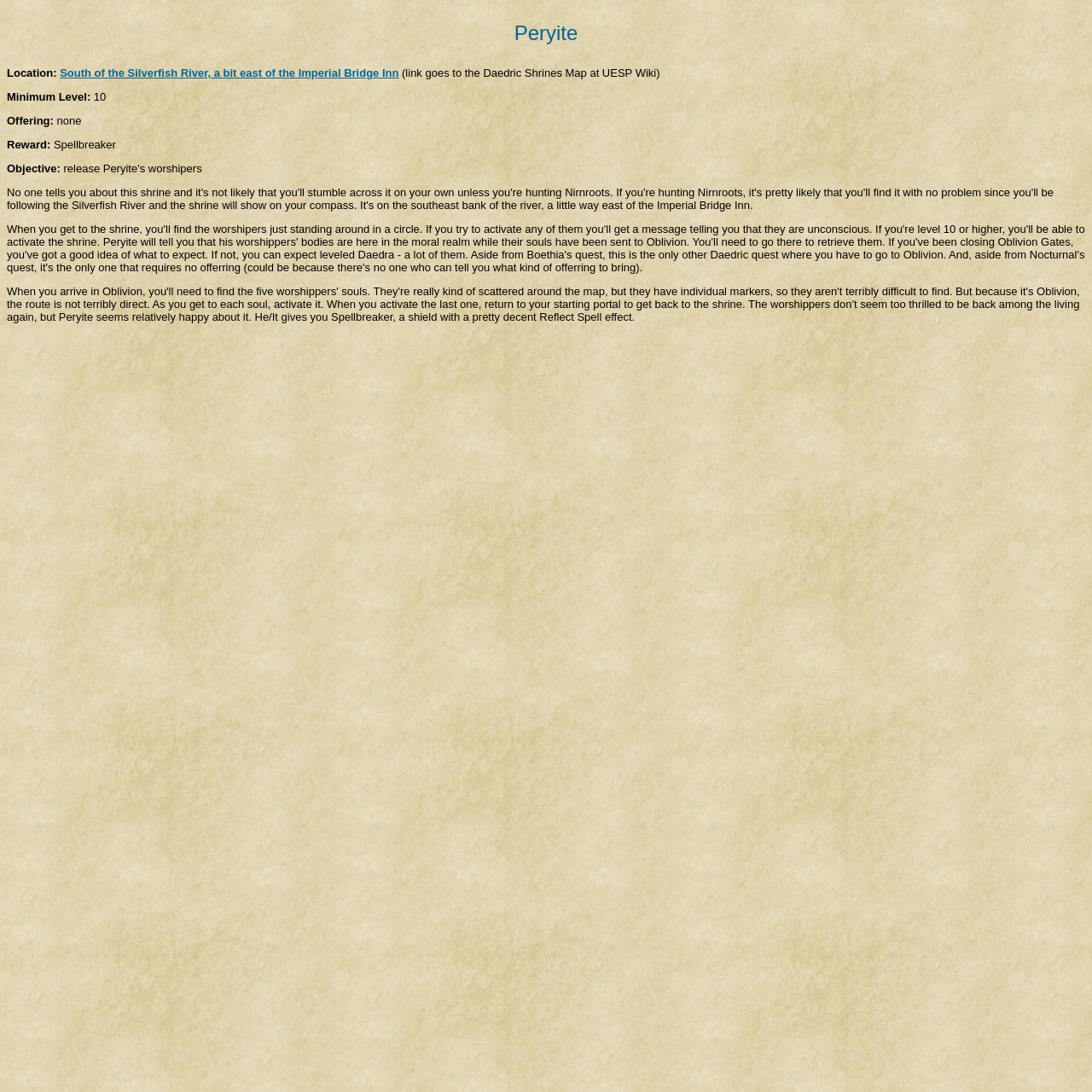Given the content of the image, can you provide a detailed answer to the question?
What is the reward for completing this quest?

I found the reward for completing this quest by looking at the text next to 'Reward:' which says 'Spellbreaker'.